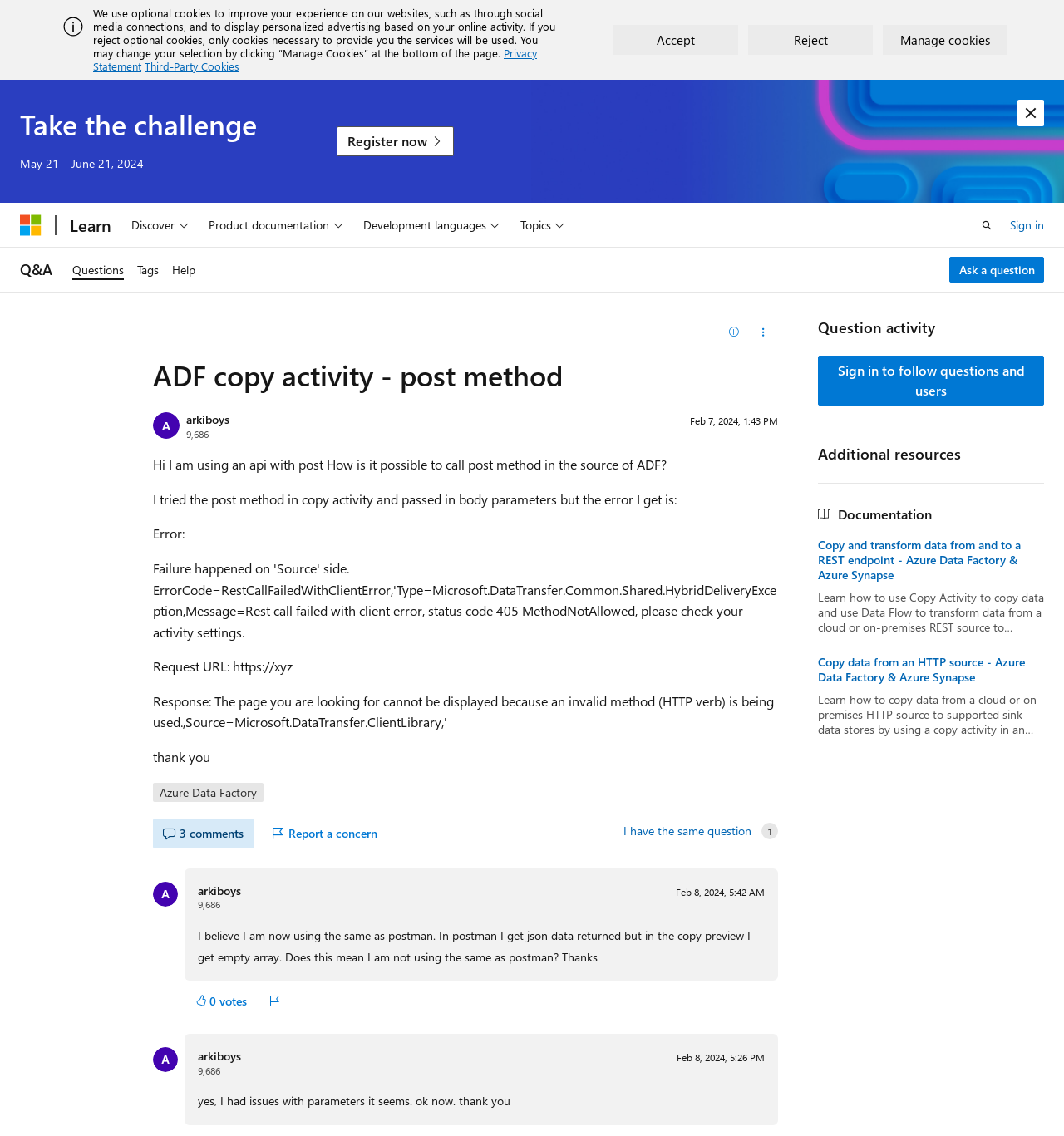What is the reputation points of the user 'arkiboys'?
Please craft a detailed and exhaustive response to the question.

The user 'arkiboys' has a reputation points of 9,686, which is displayed next to their username. This suggests that they are an active and contributing member of the community.